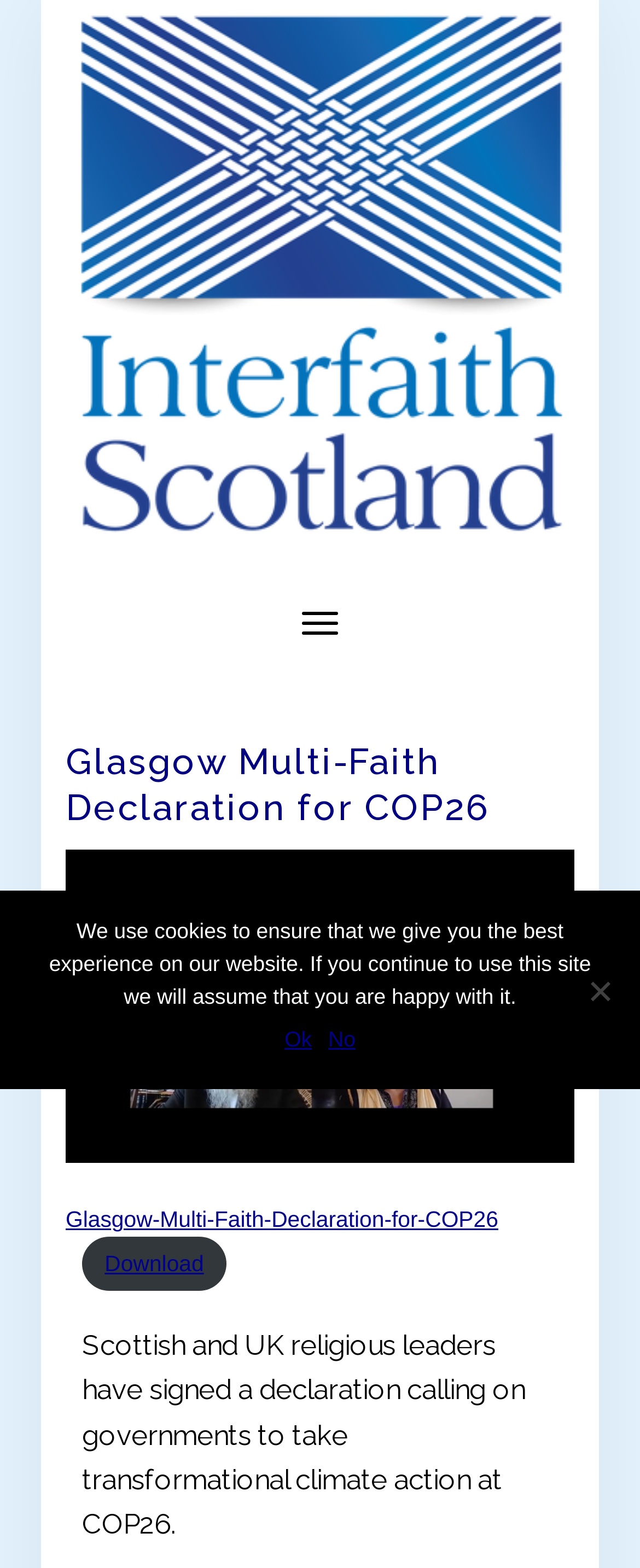Using the provided element description: "Download", identify the bounding box coordinates. The coordinates should be four floats between 0 and 1 in the order [left, top, right, bottom].

[0.129, 0.788, 0.353, 0.823]